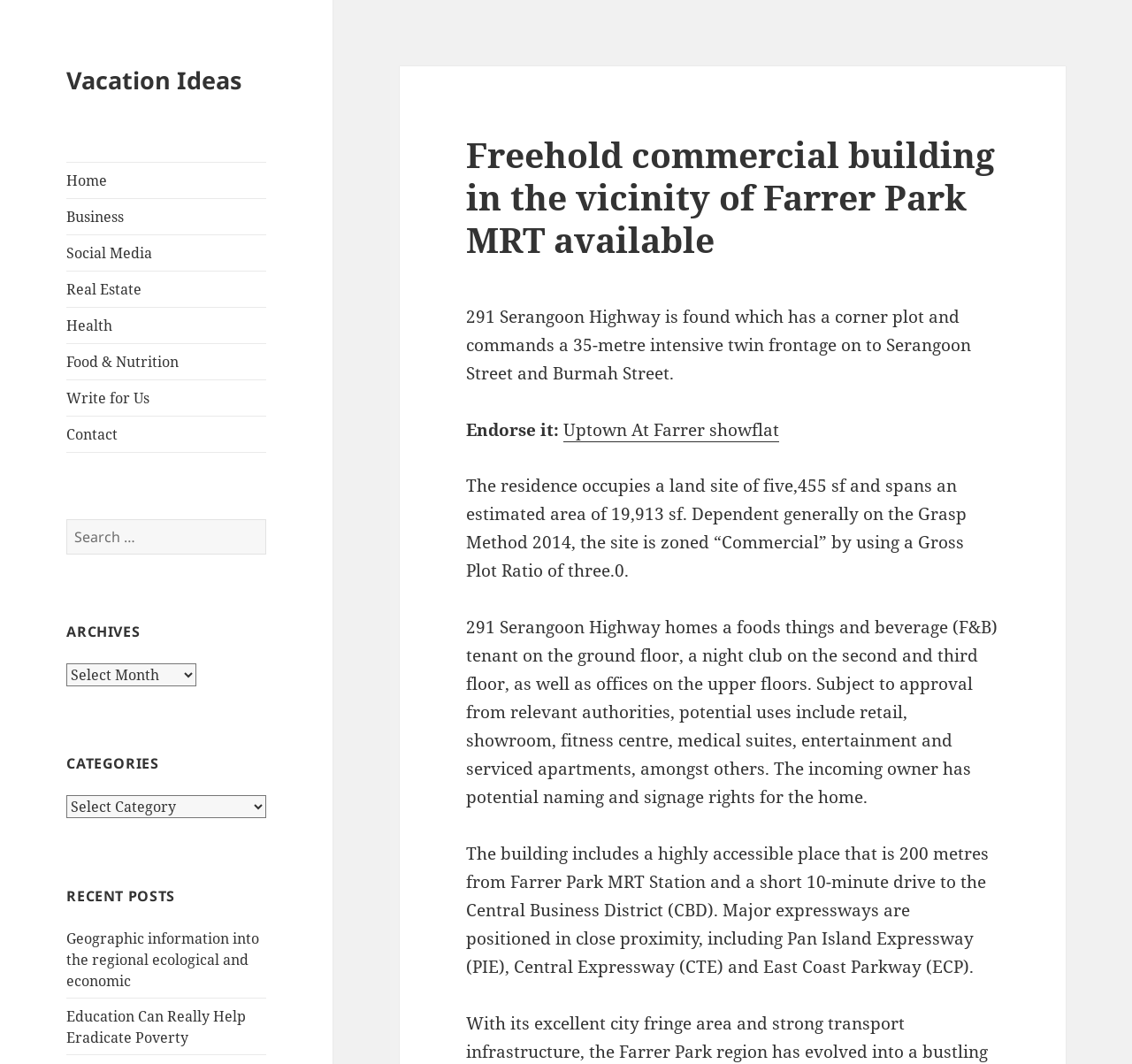Determine the bounding box coordinates of the region that needs to be clicked to achieve the task: "View Archives".

[0.059, 0.624, 0.174, 0.645]